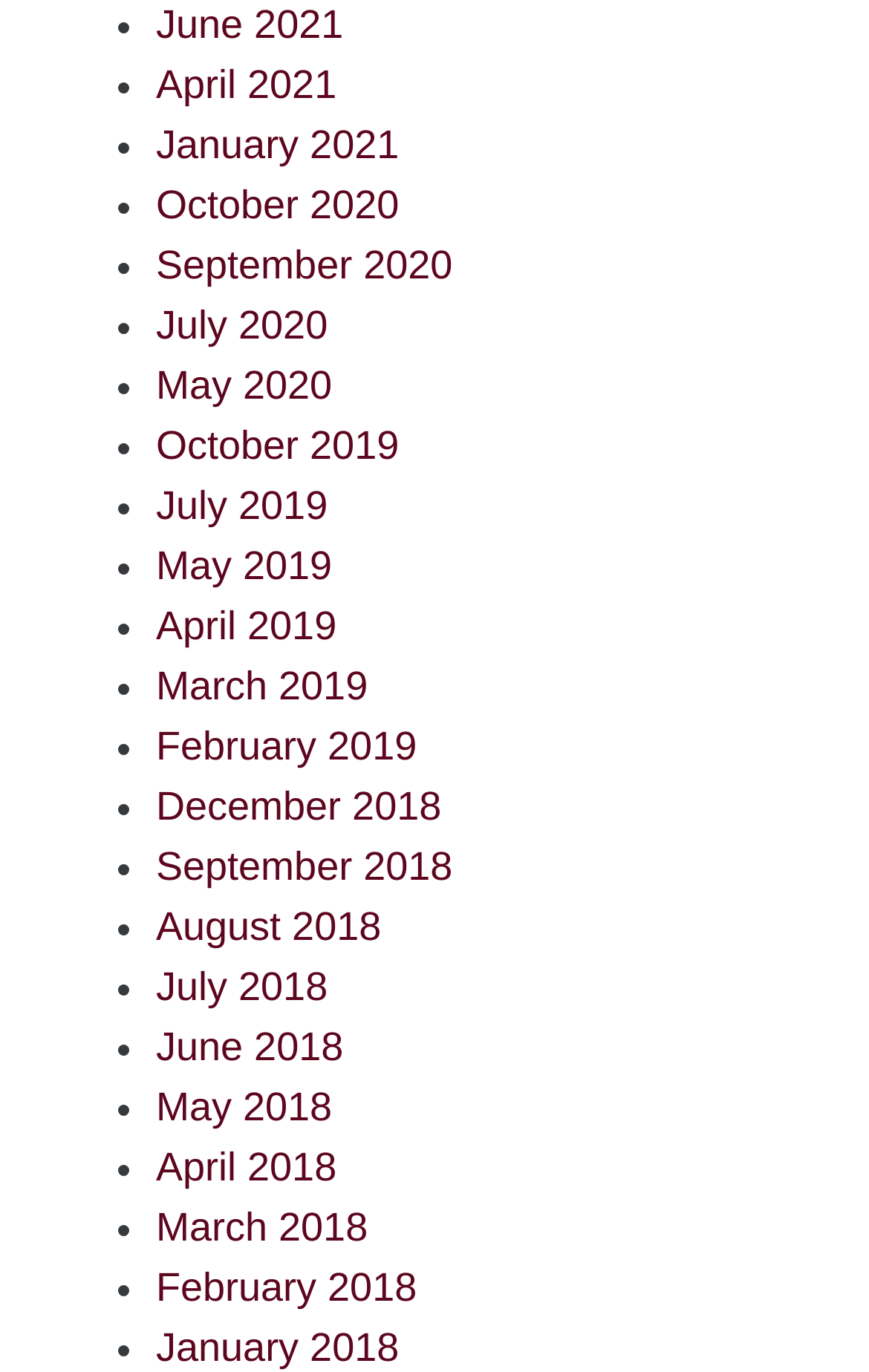What is the most recent month listed?
Using the information from the image, give a concise answer in one word or a short phrase.

June 2021